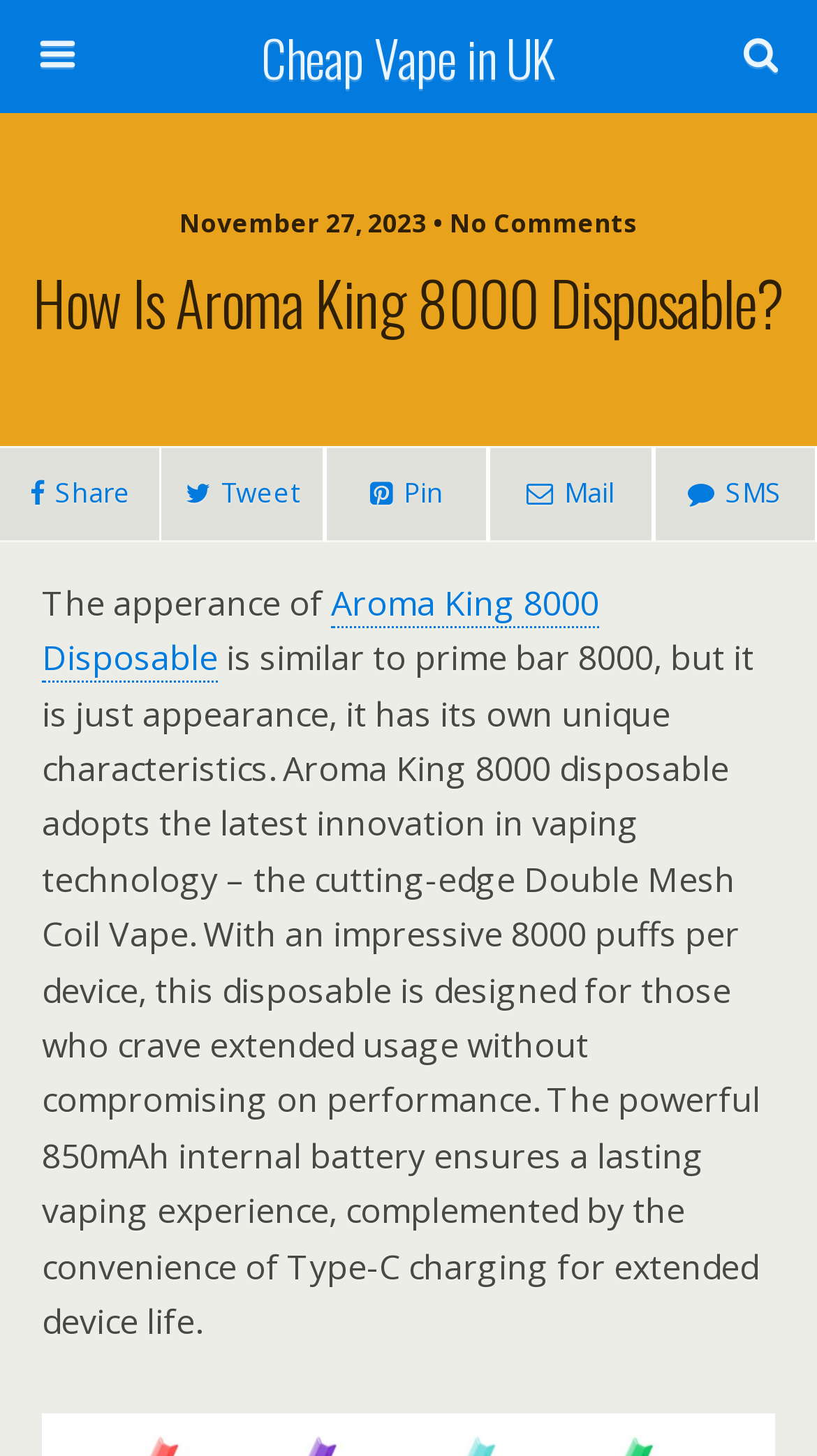Give a succinct answer to this question in a single word or phrase: 
What is the type of charging used in Aroma King 8000 disposable?

Type-C charging